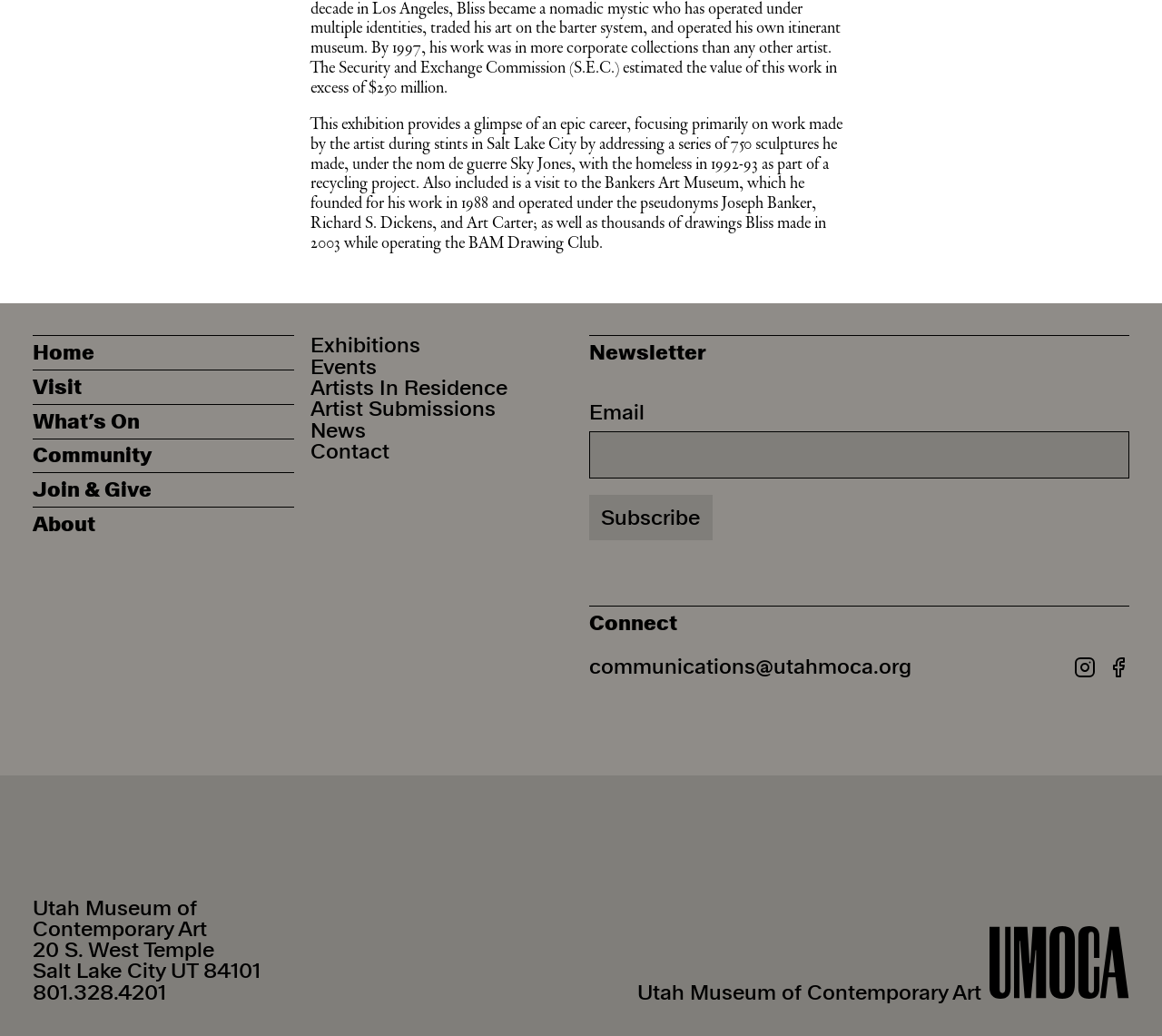How can one subscribe to the newsletter?
Kindly answer the question with as much detail as you can.

The newsletter subscription section is located in the middle of the webpage, where a textbox for entering an email address and a 'Subscribe' button are present. To subscribe to the newsletter, one would need to enter their email address in the textbox and click the 'Subscribe' button.